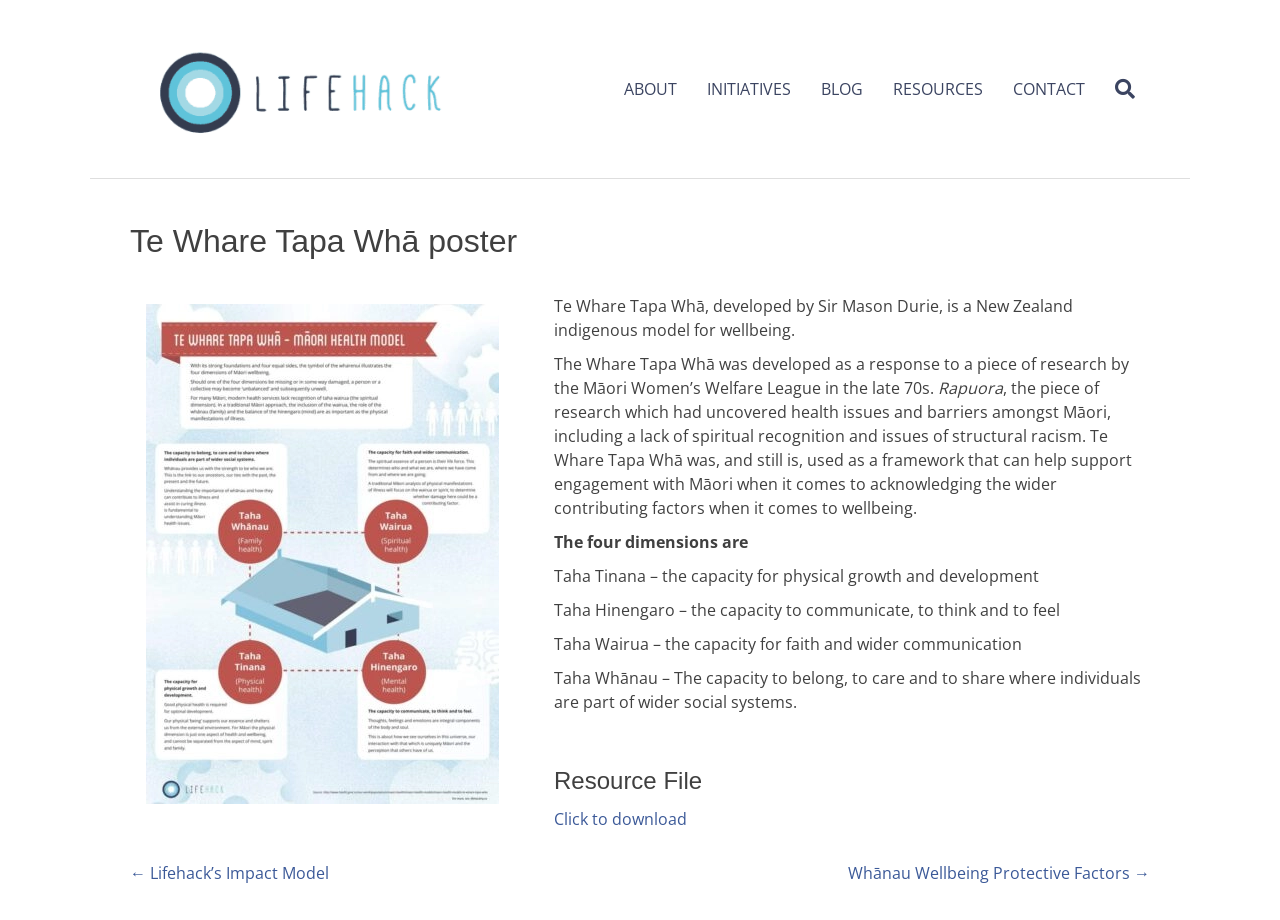Identify the bounding box coordinates for the region of the element that should be clicked to carry out the instruction: "Click on the Lifehack HQ logo". The bounding box coordinates should be four float numbers between 0 and 1, i.e., [left, top, right, bottom].

[0.113, 0.033, 0.359, 0.161]